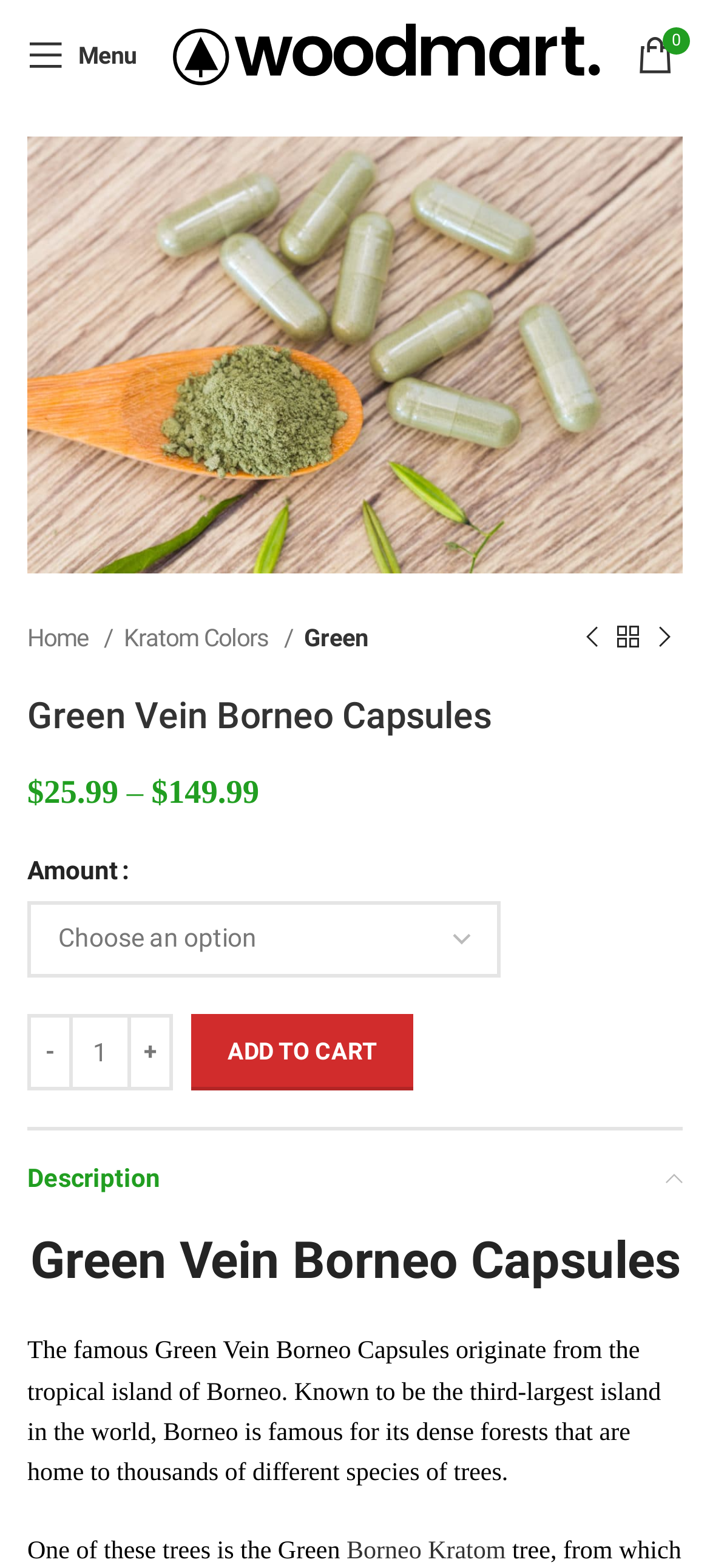Find the bounding box coordinates for the area that should be clicked to accomplish the instruction: "Get Undertale version 1.06 download free".

None